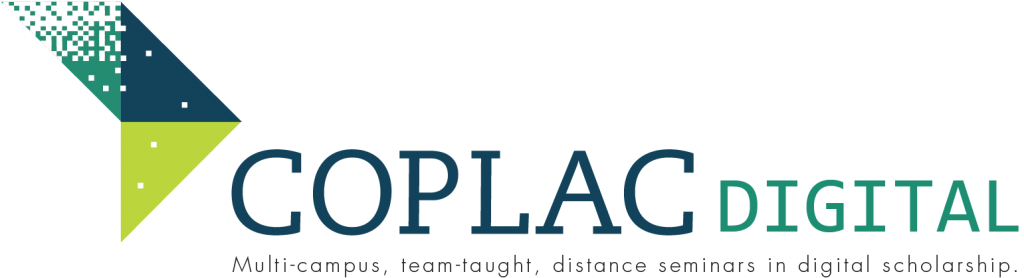Provide a comprehensive description of the image.

The image features the logo of "COPLAC Digital," which represents a collaborative initiative focused on digital scholarship across multiple campuses. The logo includes a stylized arrow in shades of green and blue, suggesting innovation and direction. Below the graphic, the text reads “Multi-campus, team-taught, distance seminars in digital scholarship,” highlighting the project's educational approach and commitment to fostering collaboration in digital learning. This visual emblem captures the essence of an academic venture aimed at connecting institutions and enhancing the digital landscape in scholarship.